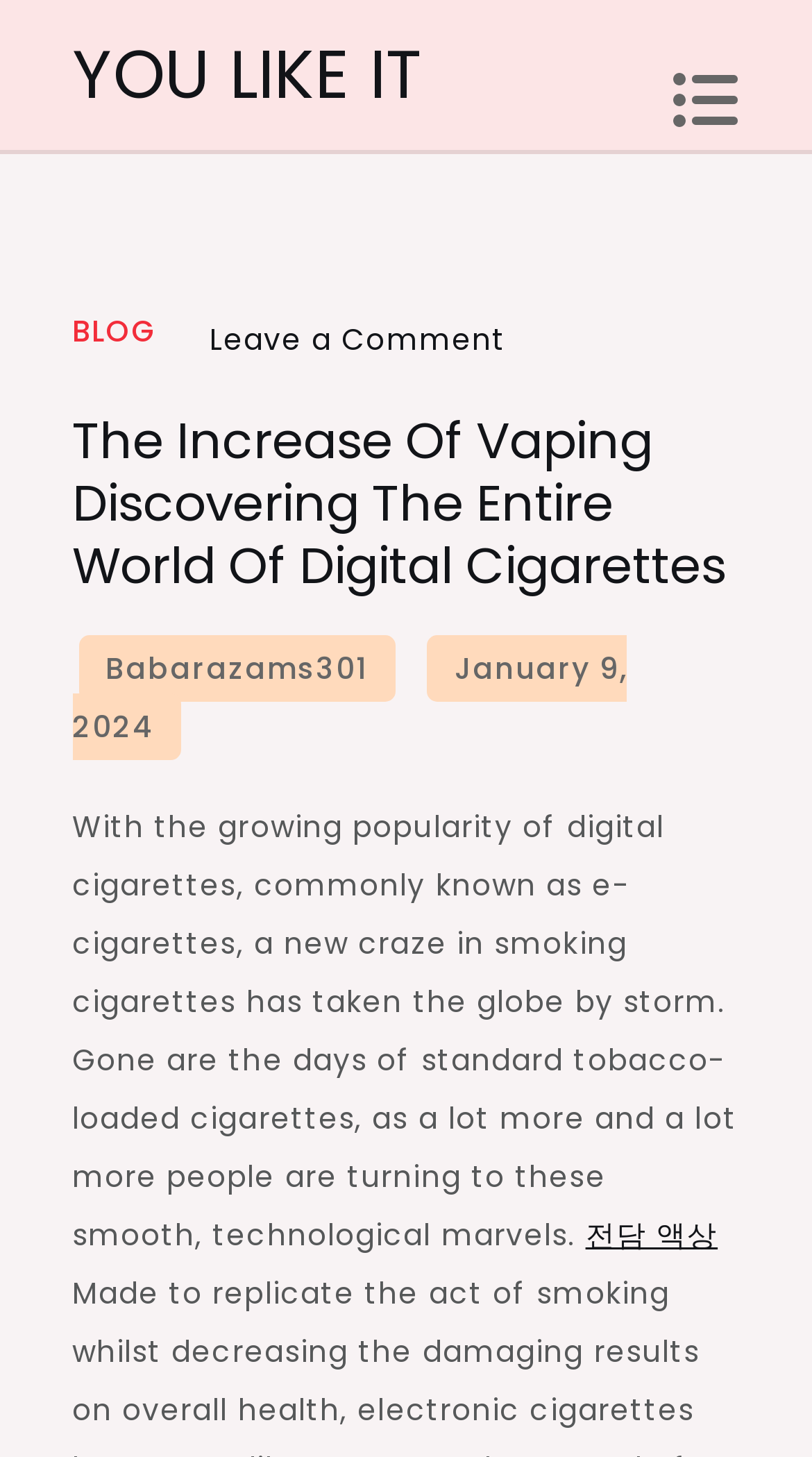What is the alternative name for digital cigarettes?
By examining the image, provide a one-word or phrase answer.

E-cigarettes